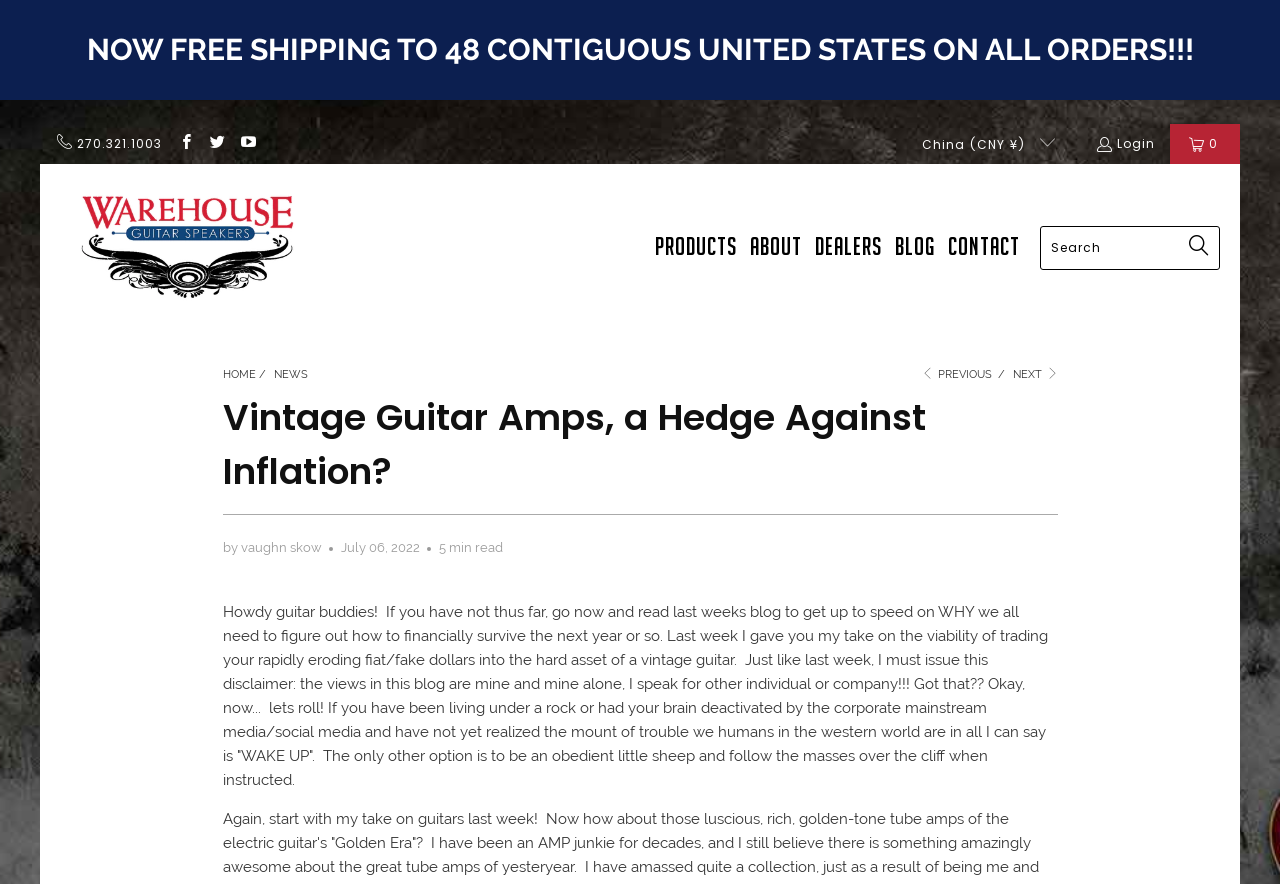Please locate the bounding box coordinates of the element that should be clicked to complete the given instruction: "Click on the login button".

[0.855, 0.149, 0.902, 0.176]